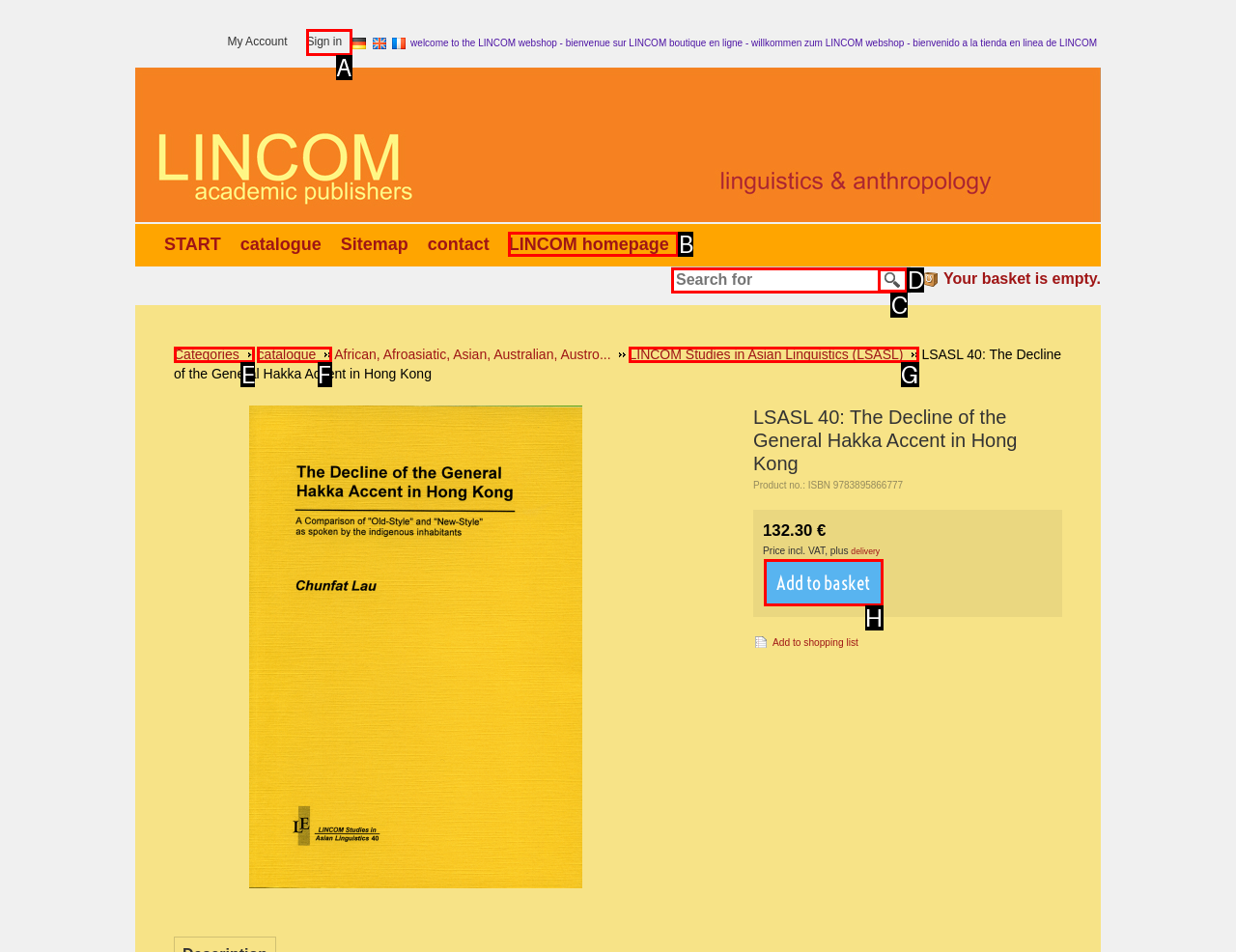Find the UI element described as: catalogue
Reply with the letter of the appropriate option.

F